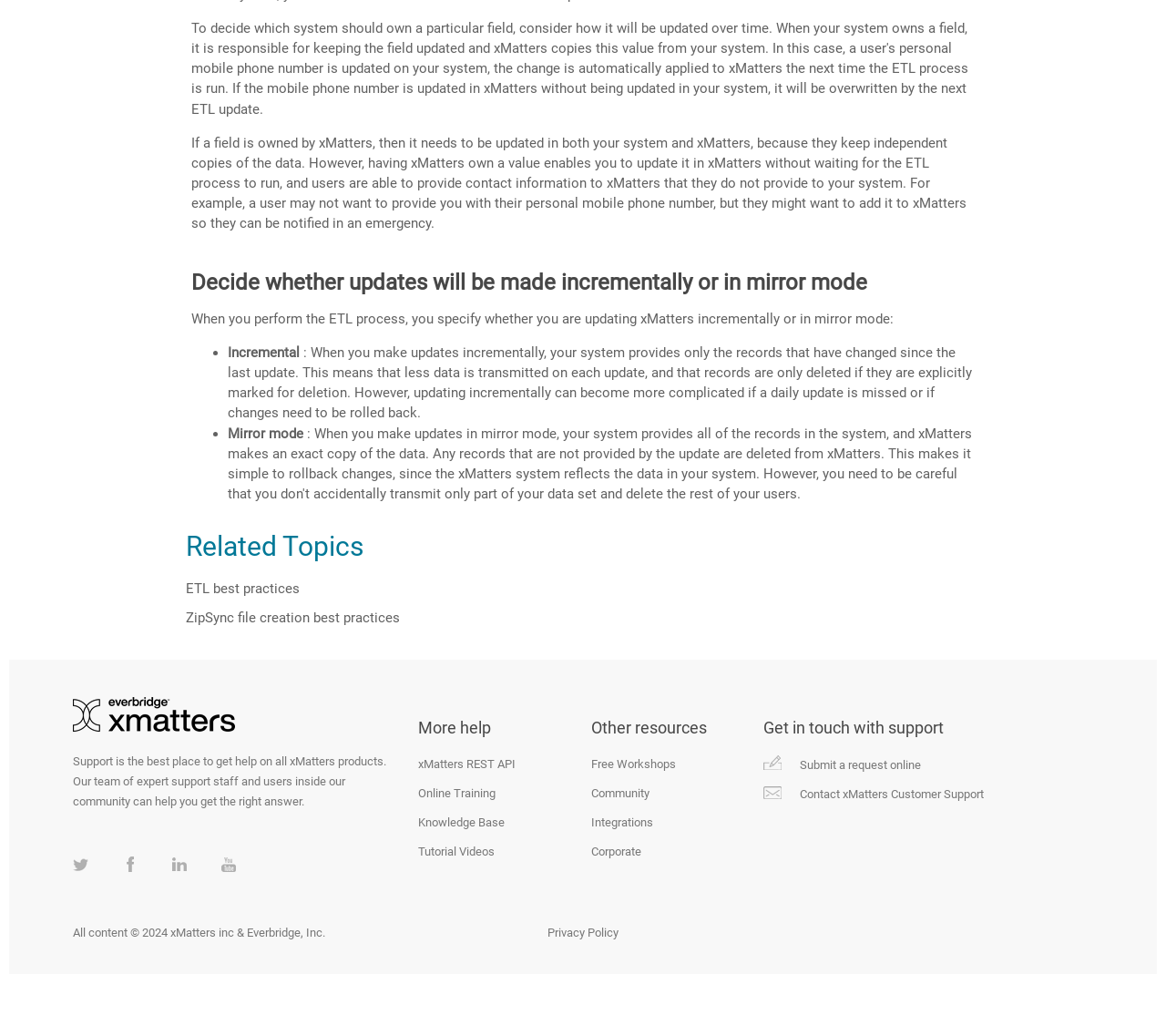What is the benefit of updating incrementally?
Based on the image, answer the question with as much detail as possible.

Updating incrementally has the benefit of transmitting less data on each update, and records are only deleted if they are explicitly marked for deletion. This makes it more efficient and reduces the risk of data loss.